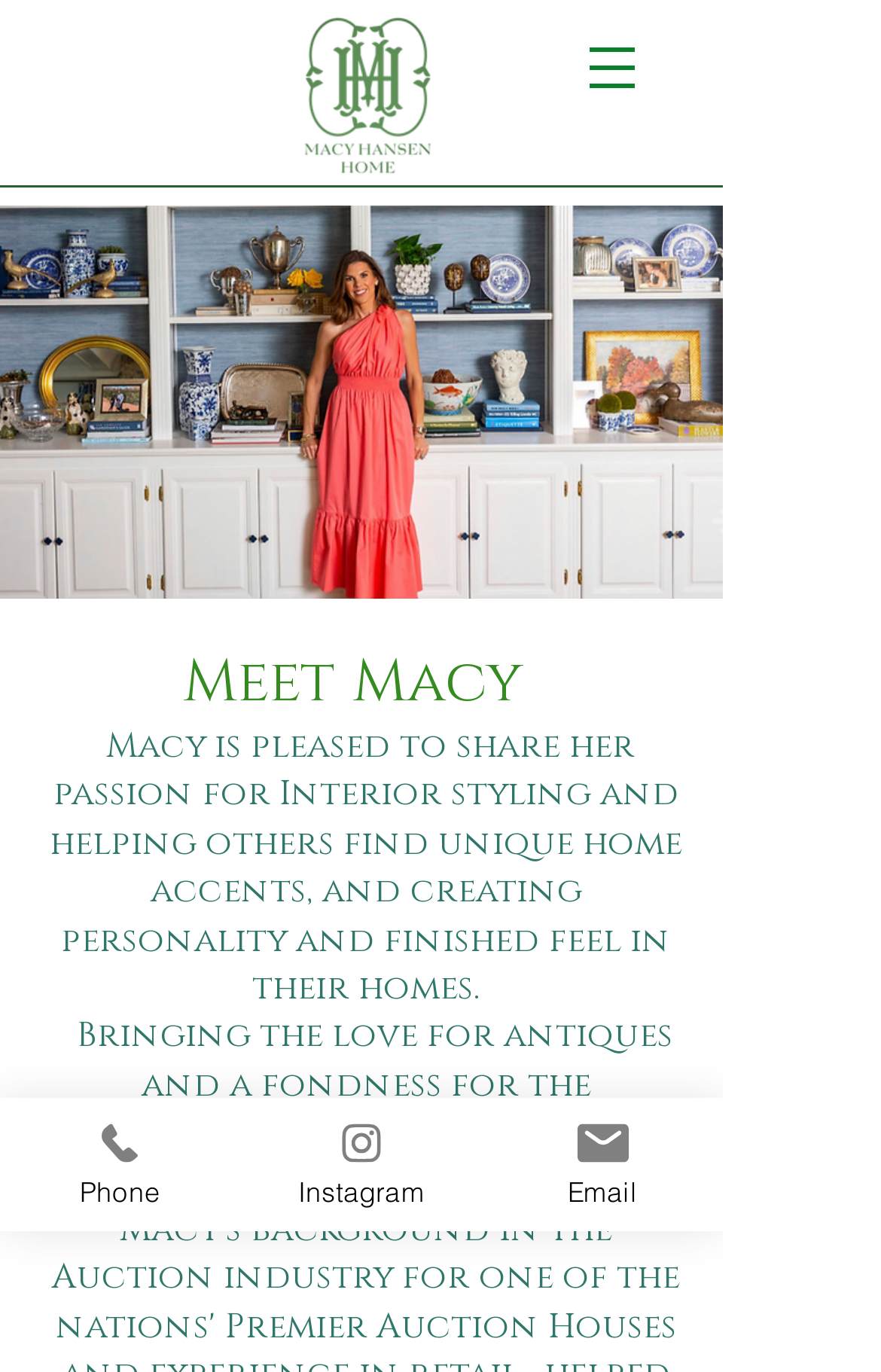Describe all the key features of the webpage in detail.

The webpage is about Macy Hansen Home, an interior styling and decorating consulting service based in Cincinnati. At the top of the page, there is a logo image of Macy Hansen Home, which is a prominent element. Below the logo, there is a navigation menu labeled "Site" with a dropdown button, situated at the top-right corner of the page.

The main content of the page is divided into two sections. On the left side, there is a heading "Meet Macy" followed by a brief introduction to Macy, who is an interior stylist passionate about helping others find unique home accents and creating a finished feel in their homes. The text is divided into three paragraphs, with the first two paragraphs describing Macy's passion and the third paragraph concluding with a single word "today."

On the bottom of the page, there are three links to contact Macy: "Phone", "Instagram", and "Email", each accompanied by a small icon. These links are aligned horizontally and take up the full width of the page.